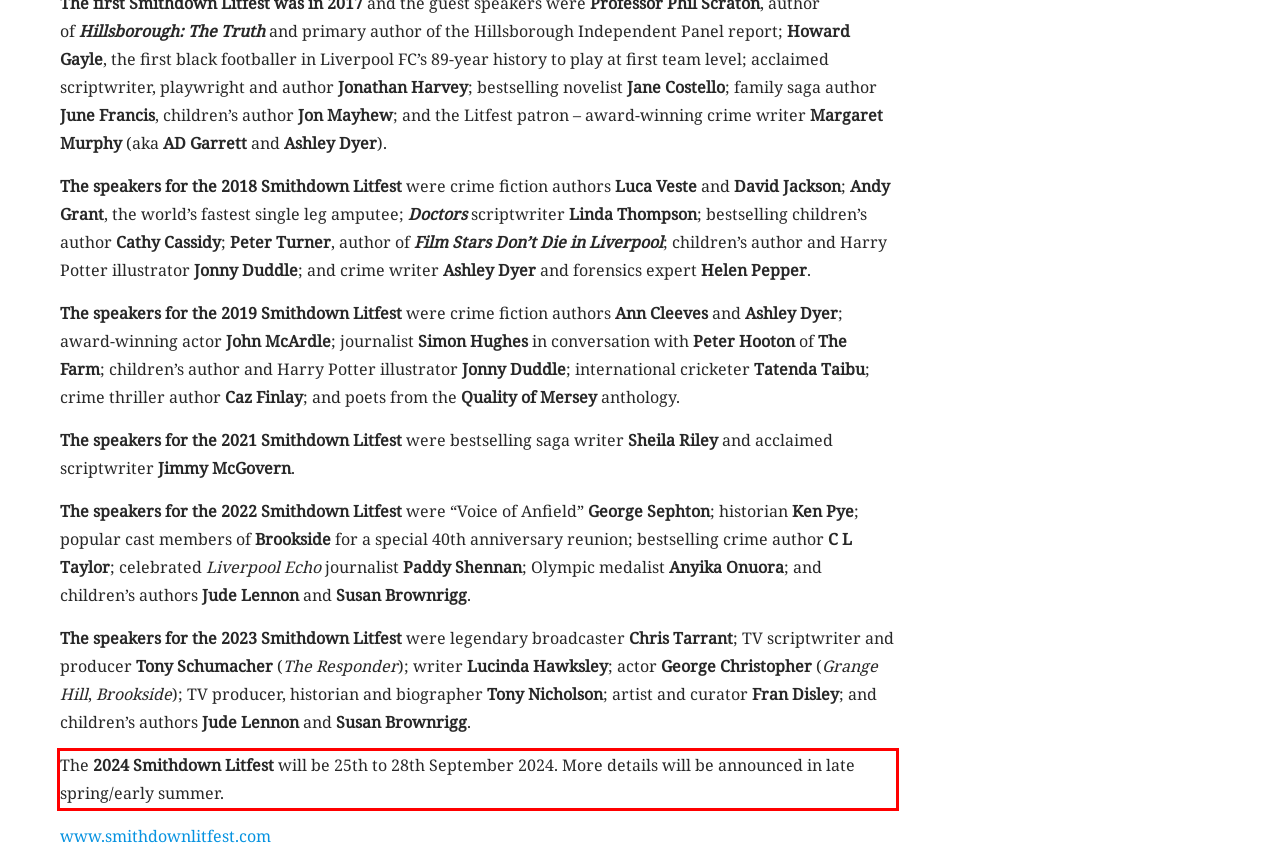You have a screenshot of a webpage where a UI element is enclosed in a red rectangle. Perform OCR to capture the text inside this red rectangle.

The 2024 Smithdown Litfest will be 25th to 28th September 2024. More details will be announced in late spring/early summer.